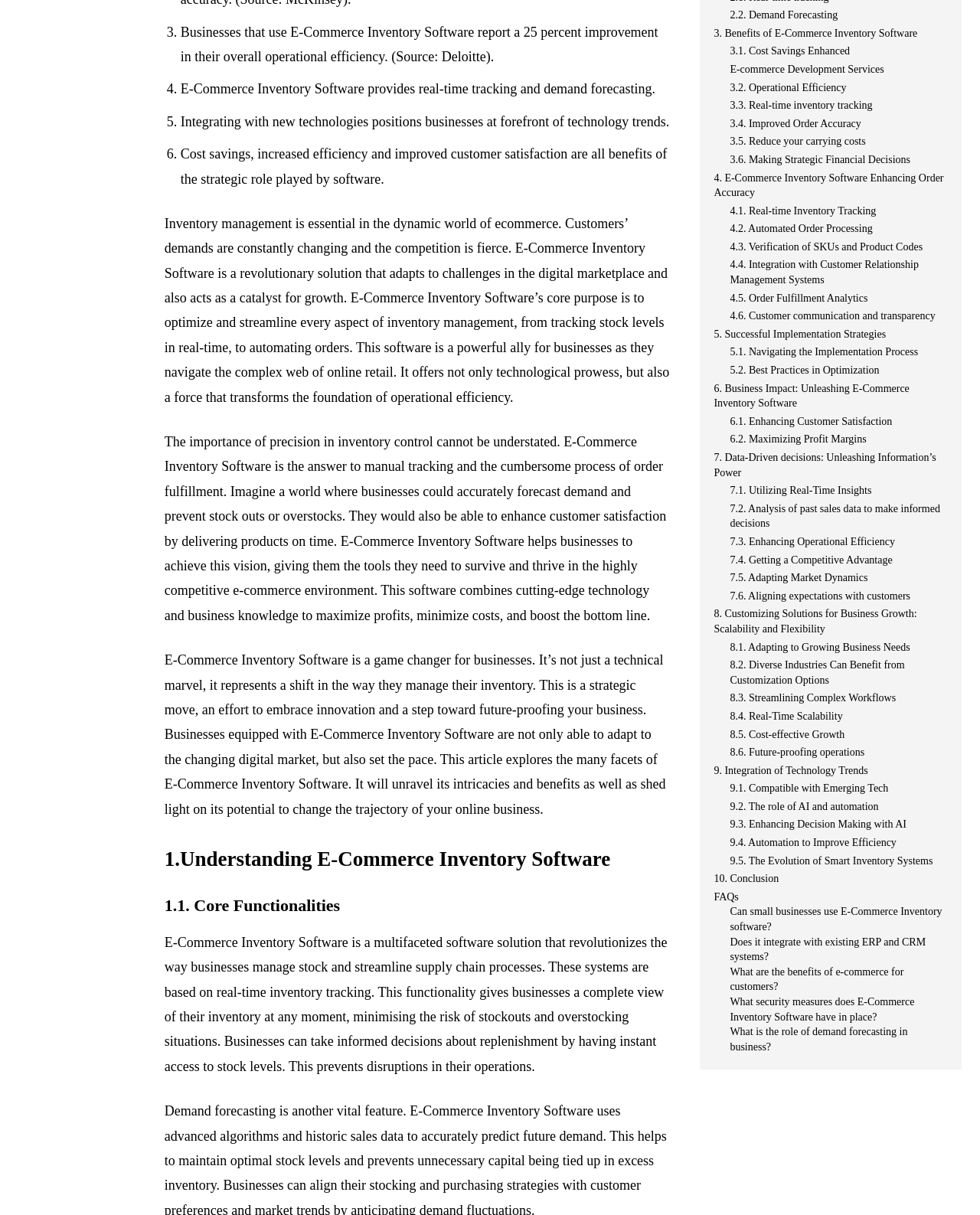Determine the bounding box for the UI element as described: "Facebook Moderator PTSD Compensation Claim". The coordinates should be represented as four float numbers between 0 and 1, formatted as [left, top, right, bottom].

None